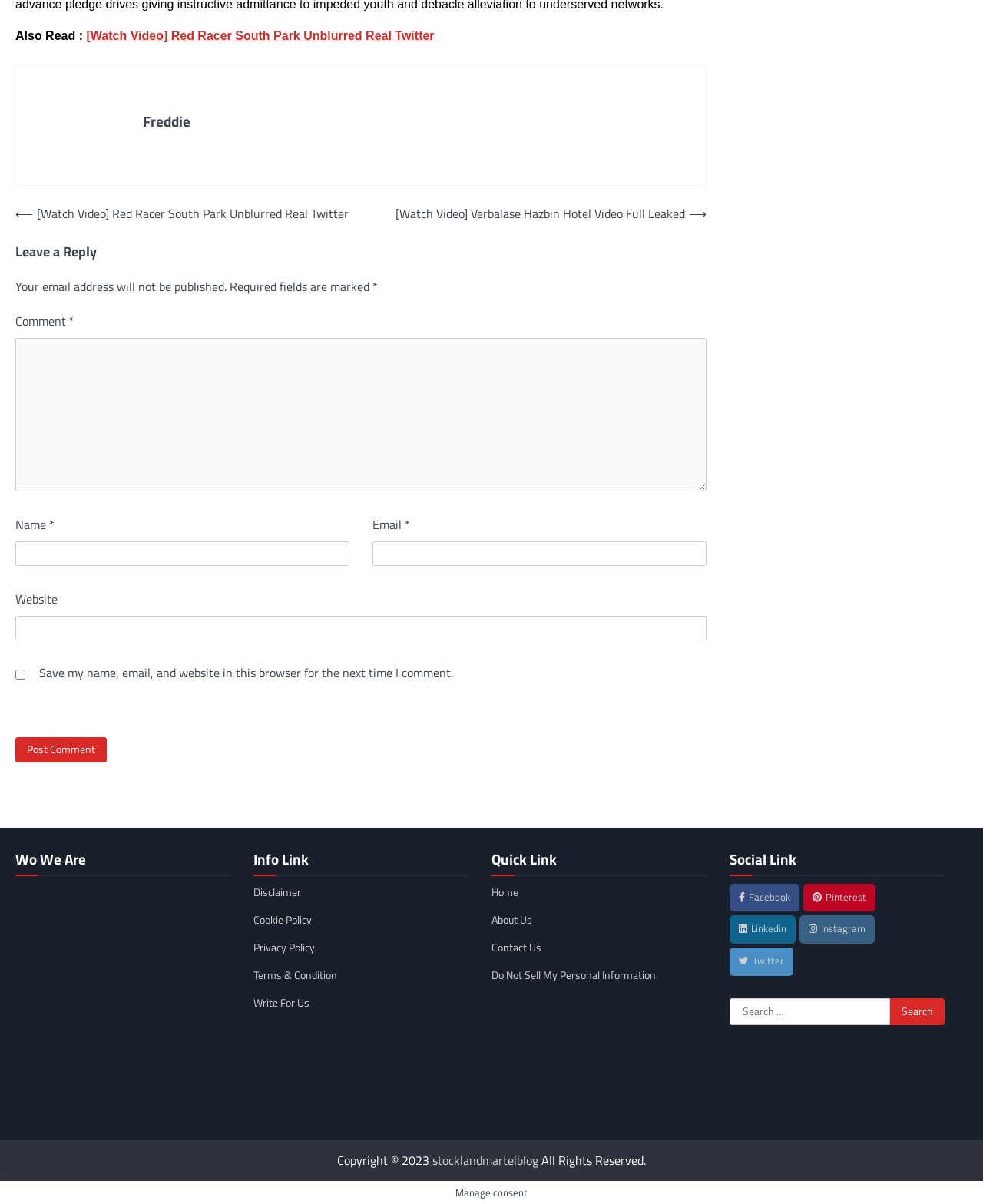Provide the bounding box coordinates for the UI element that is described as: "A Tale of Two Algae".

None